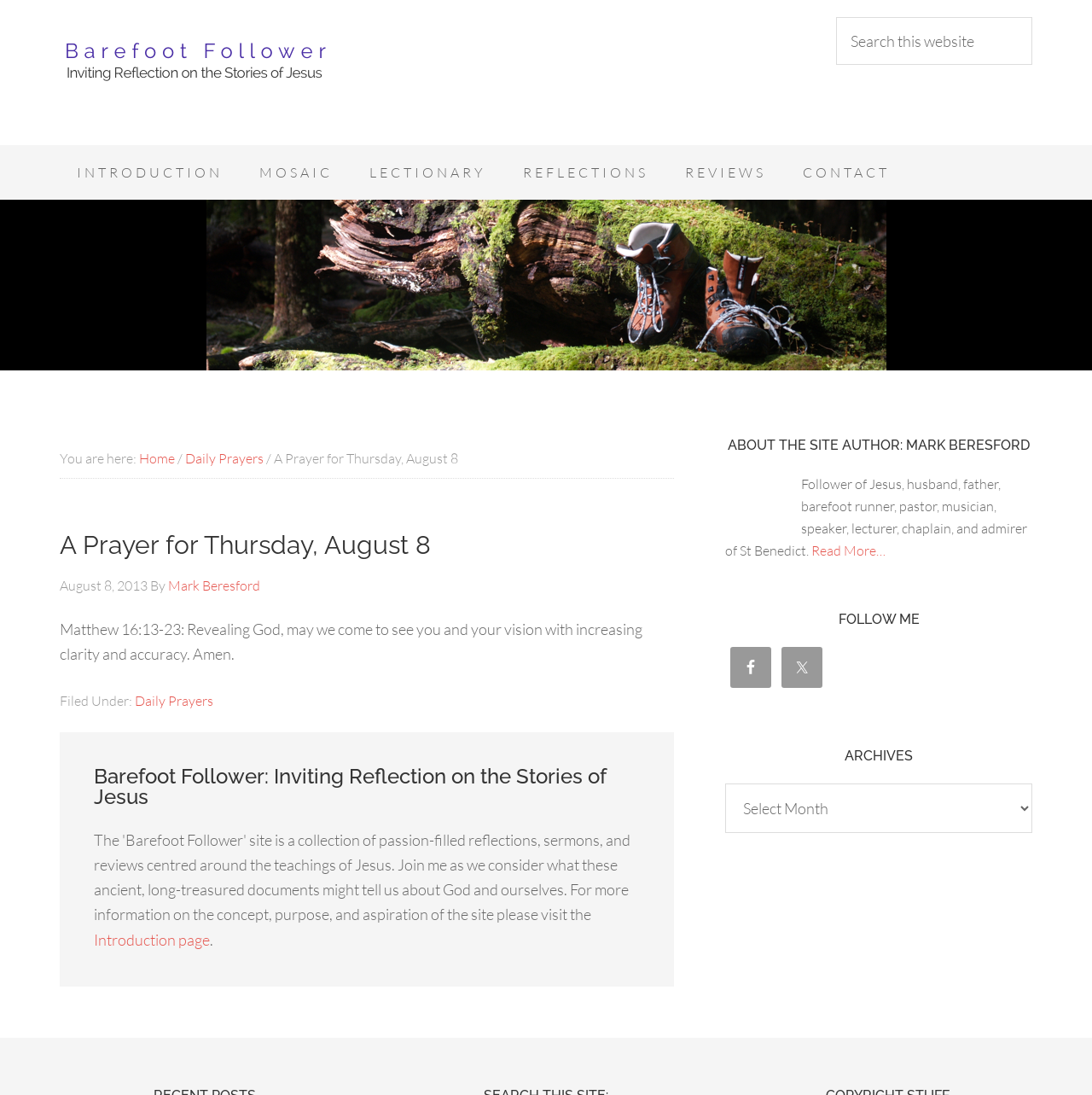Please identify the bounding box coordinates of the clickable area that will allow you to execute the instruction: "Select archives".

[0.664, 0.716, 0.945, 0.761]